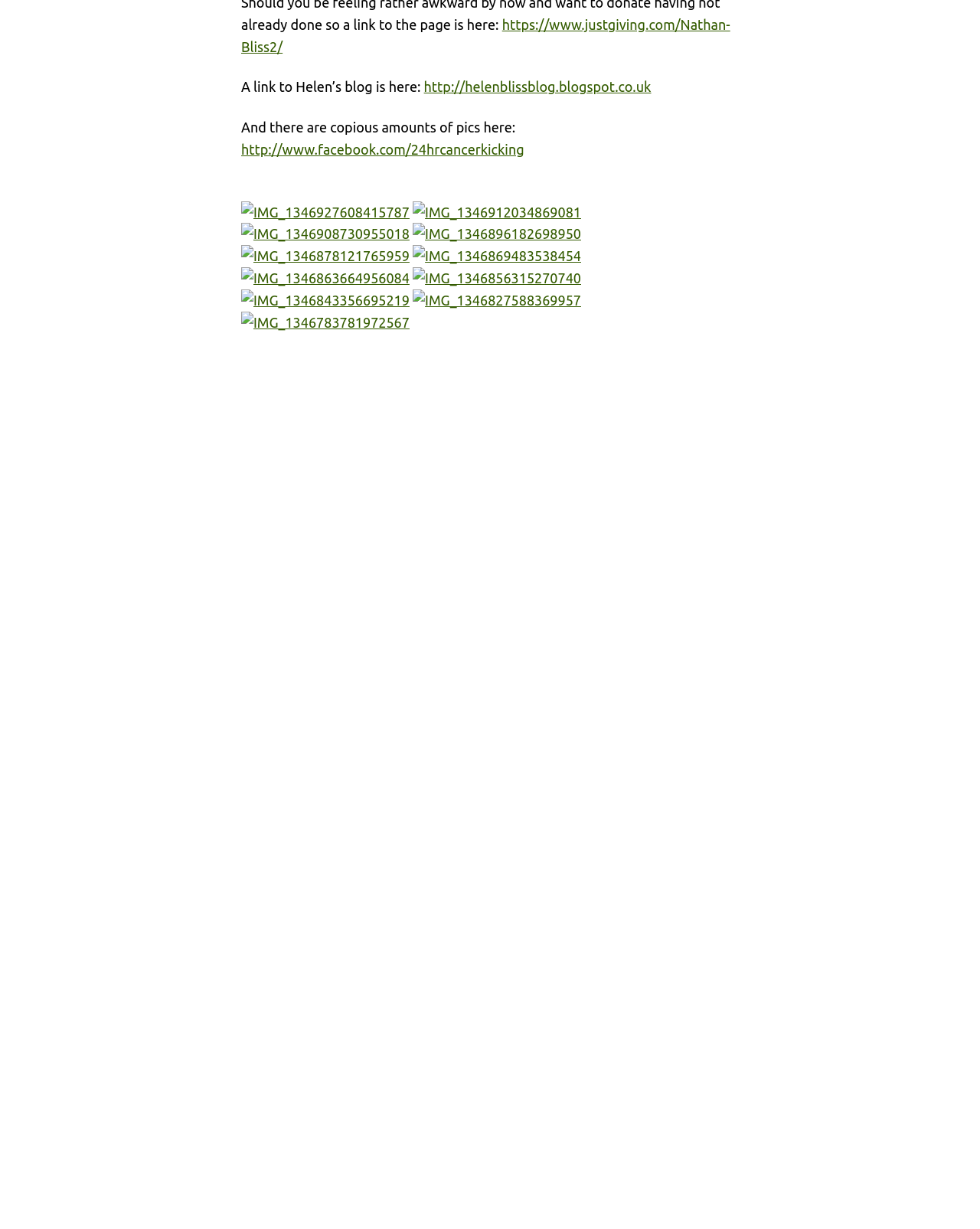How many images are on this webpage?
Answer the question based on the image using a single word or a brief phrase.

16